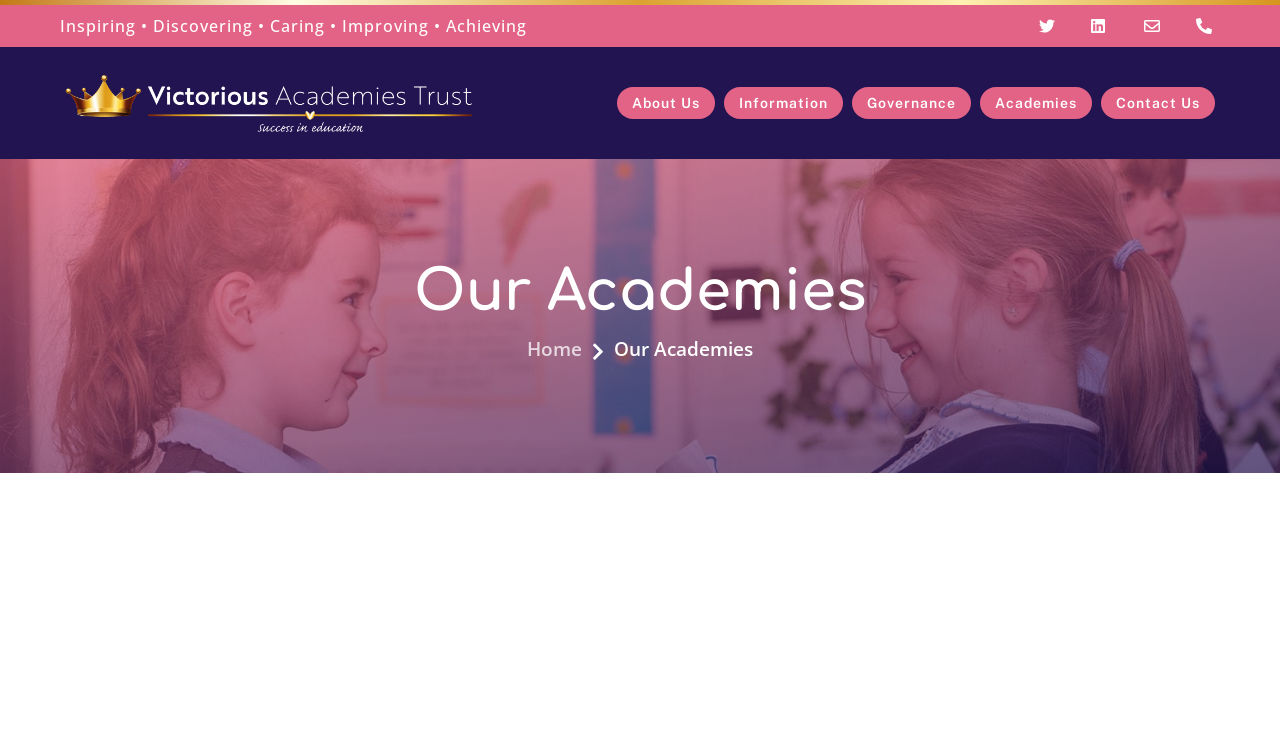What is the text above the breadcrumbs navigation?
Provide a concise answer using a single word or phrase based on the image.

Our Academies